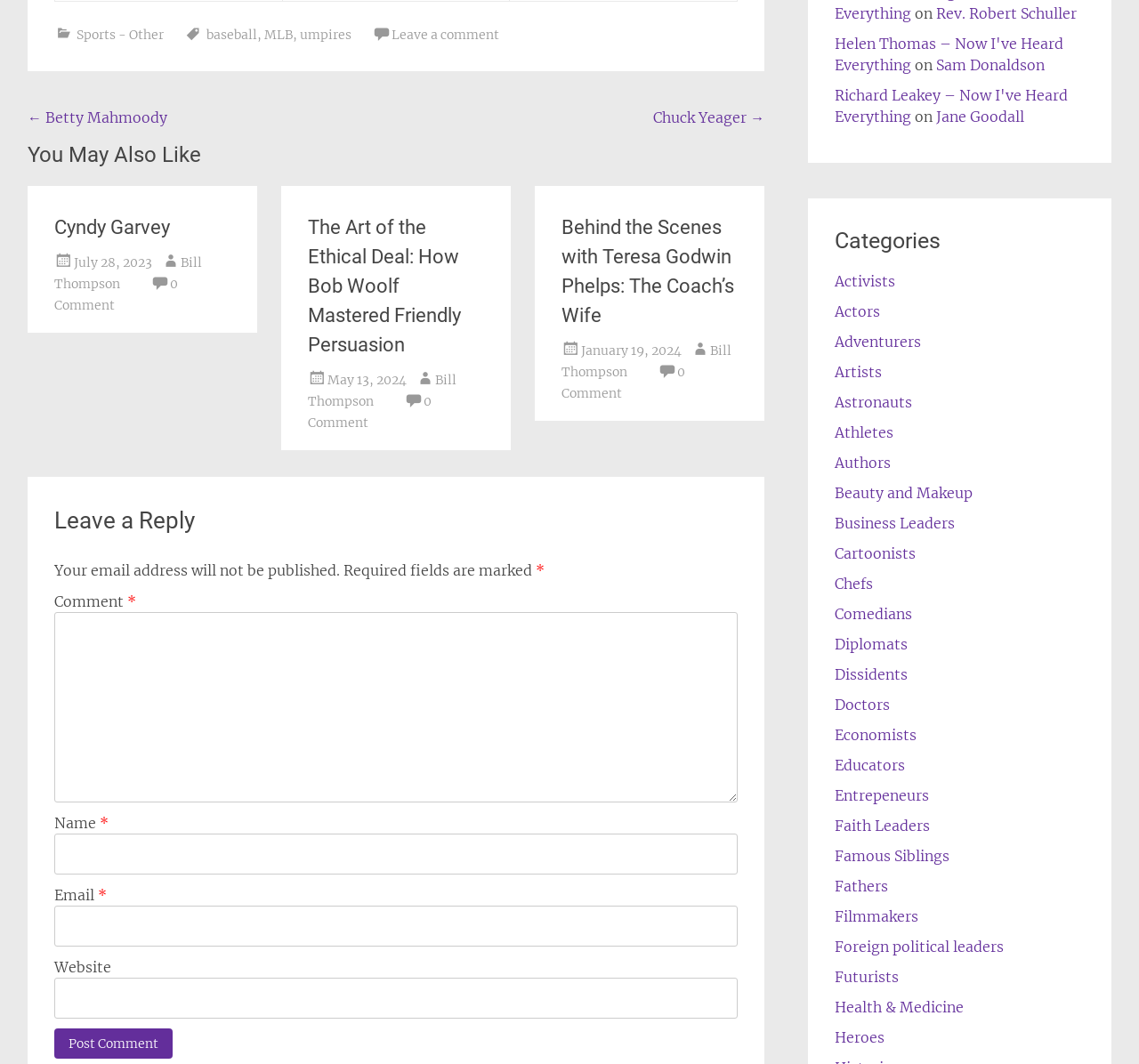Respond to the question with just a single word or phrase: 
How many links are there in the footer section?

7